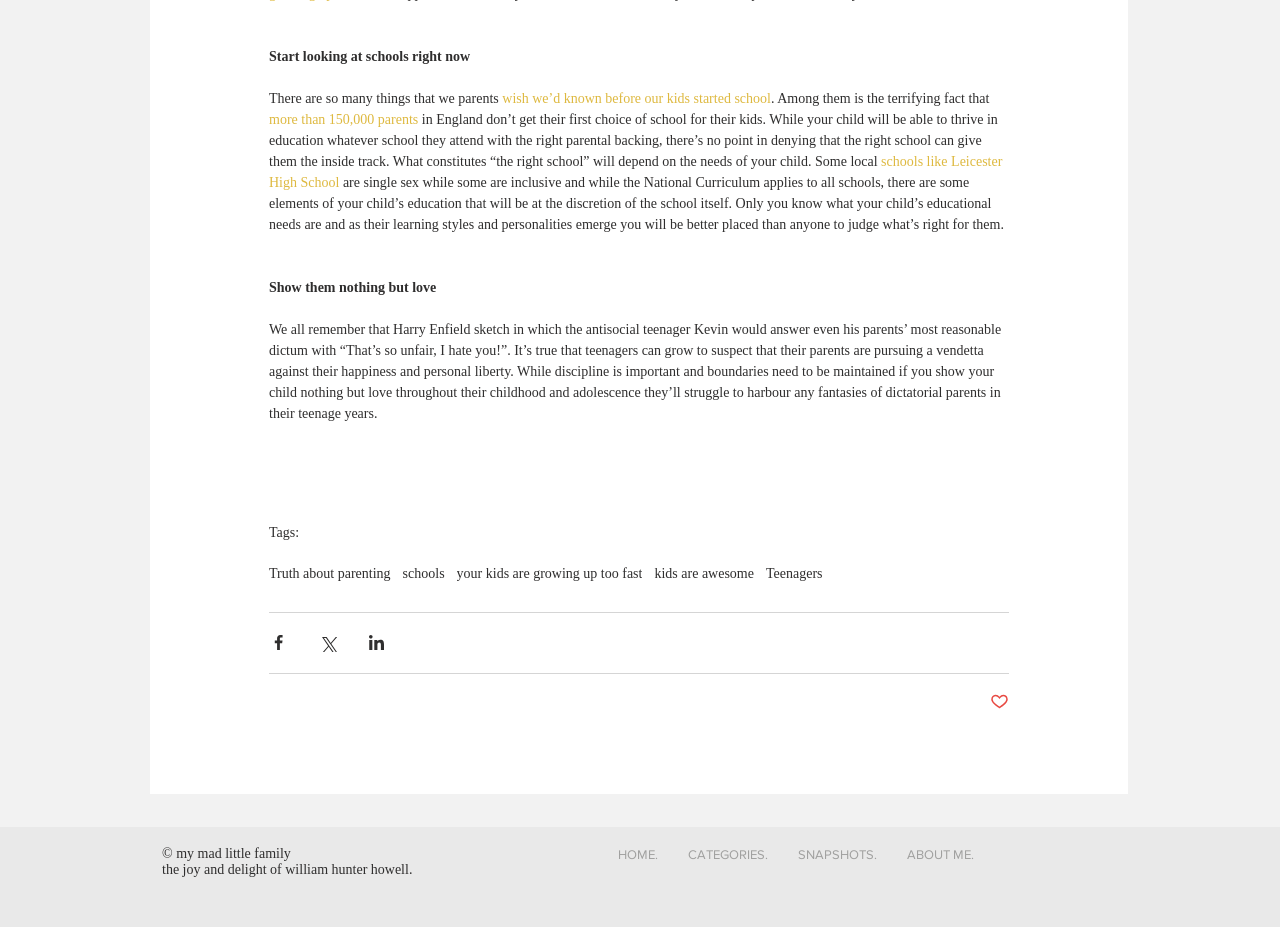Given the element description ABOUT ME., identify the bounding box coordinates for the UI element on the webpage screenshot. The format should be (top-left x, top-left y, bottom-right x, bottom-right y), with values between 0 and 1.

[0.697, 0.892, 0.773, 0.951]